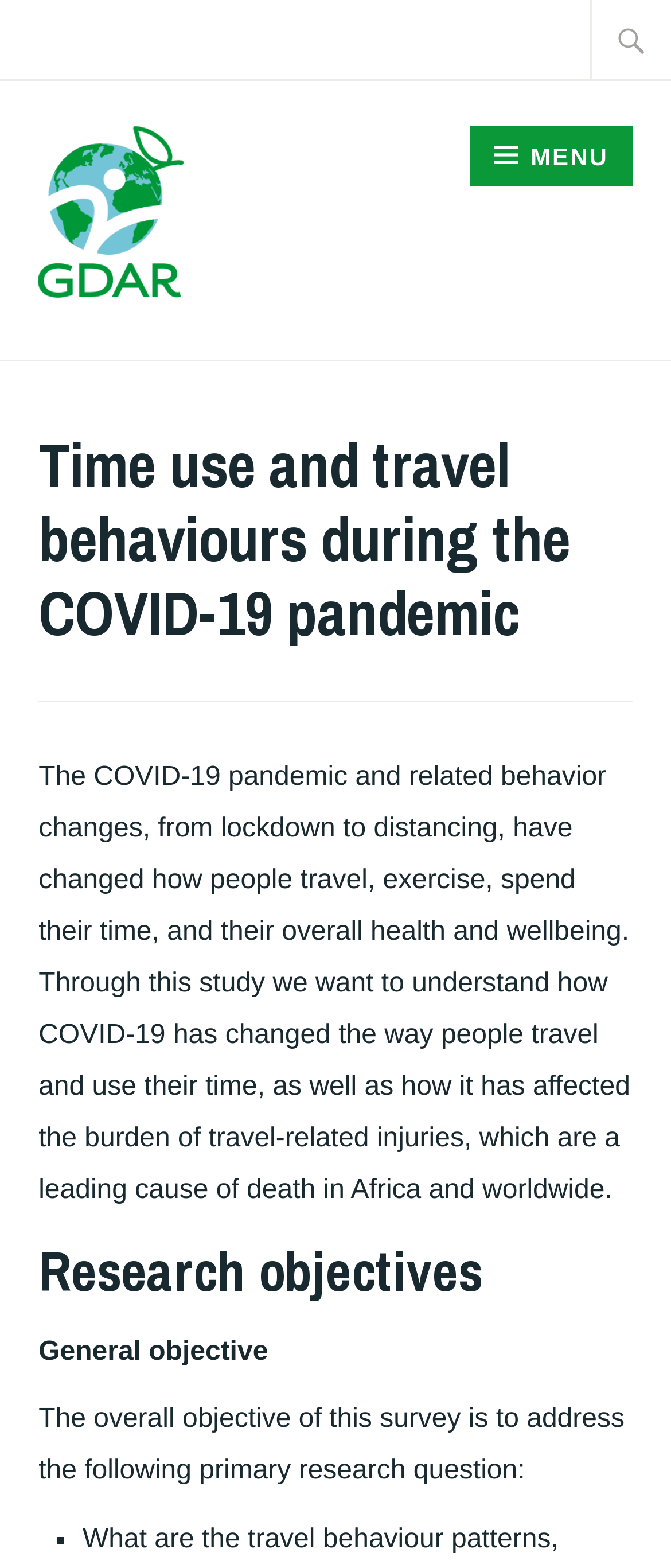Provide the bounding box coordinates for the UI element that is described by this text: "Menu". The coordinates should be in the form of four float numbers between 0 and 1: [left, top, right, bottom].

[0.701, 0.08, 0.943, 0.119]